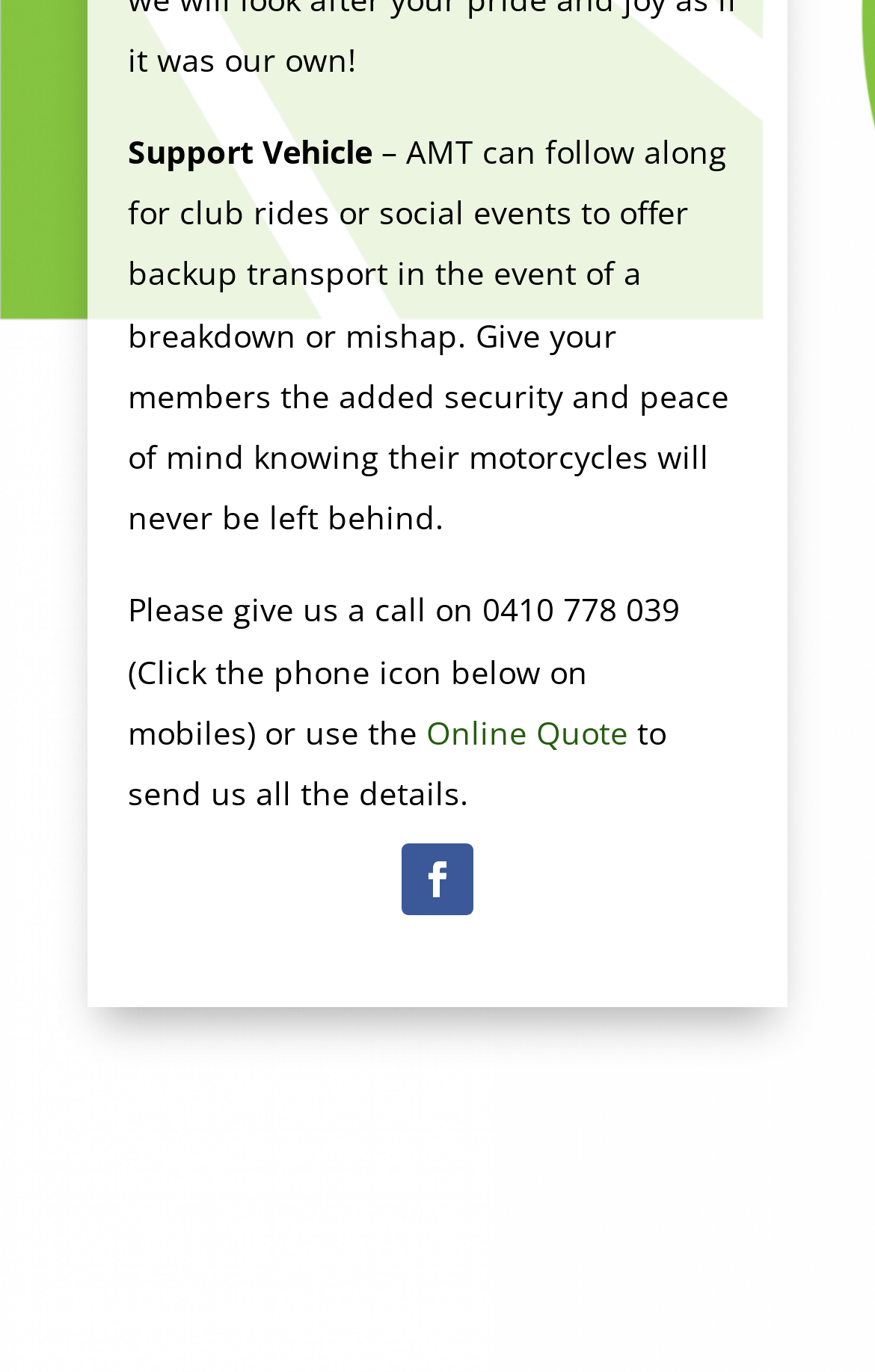Provide a brief response to the question below using one word or phrase:
What is the alternative way to contact the Support Vehicle service on mobile?

Click phone icon